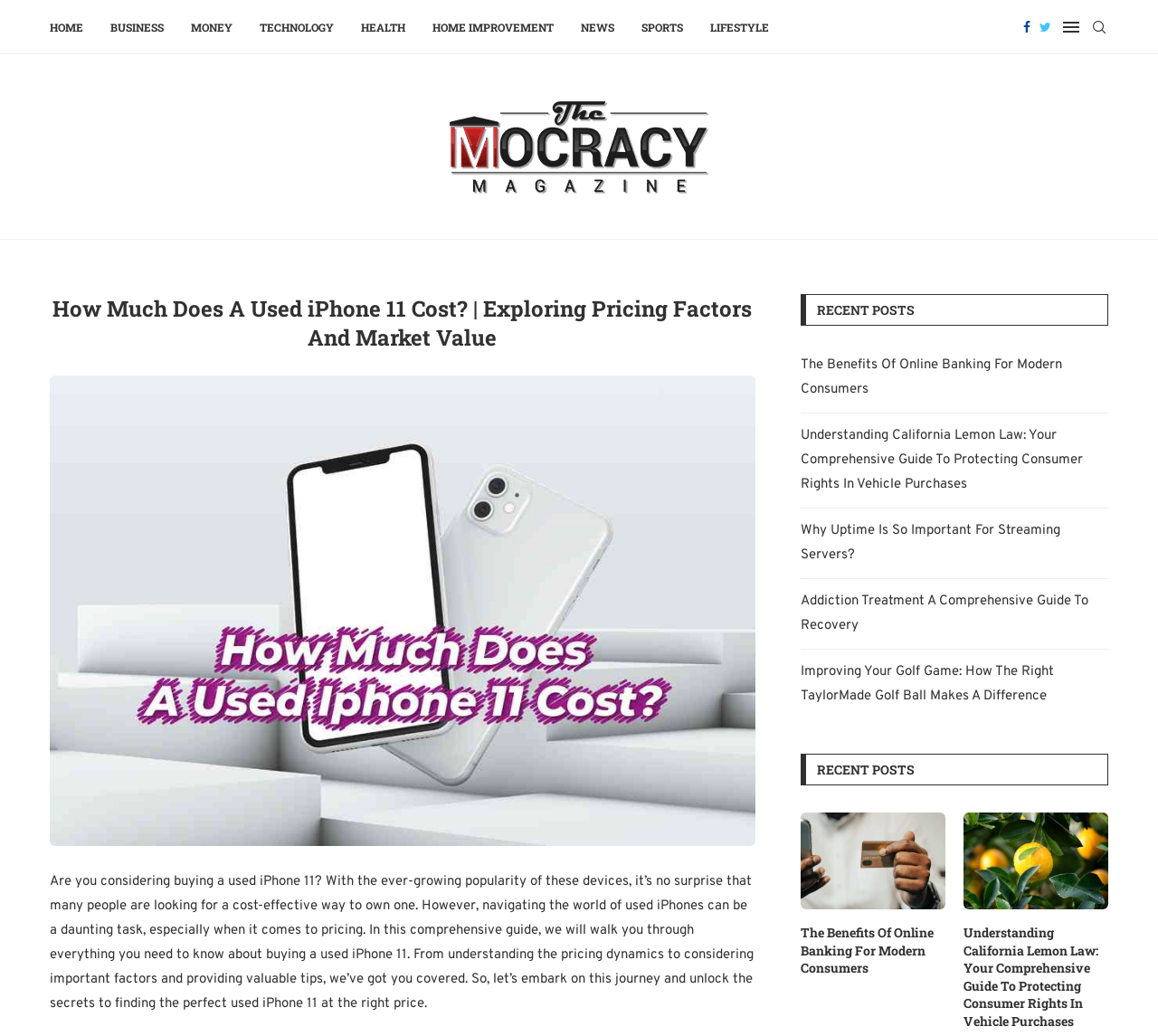Please locate the bounding box coordinates of the element's region that needs to be clicked to follow the instruction: "Learn about The Benefits Of Online Banking For Modern Consumers". The bounding box coordinates should be provided as four float numbers between 0 and 1, i.e., [left, top, right, bottom].

[0.691, 0.344, 0.917, 0.384]